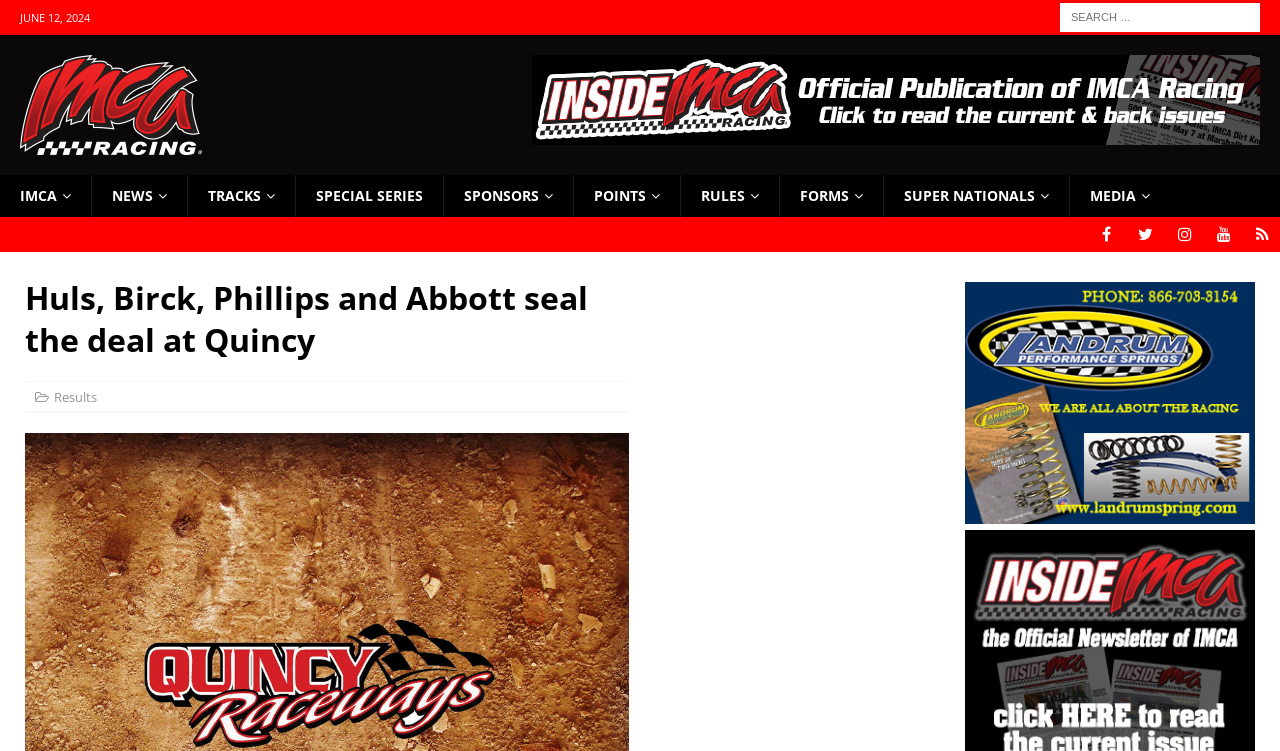Locate the bounding box coordinates of the element that should be clicked to fulfill the instruction: "go to home page".

None